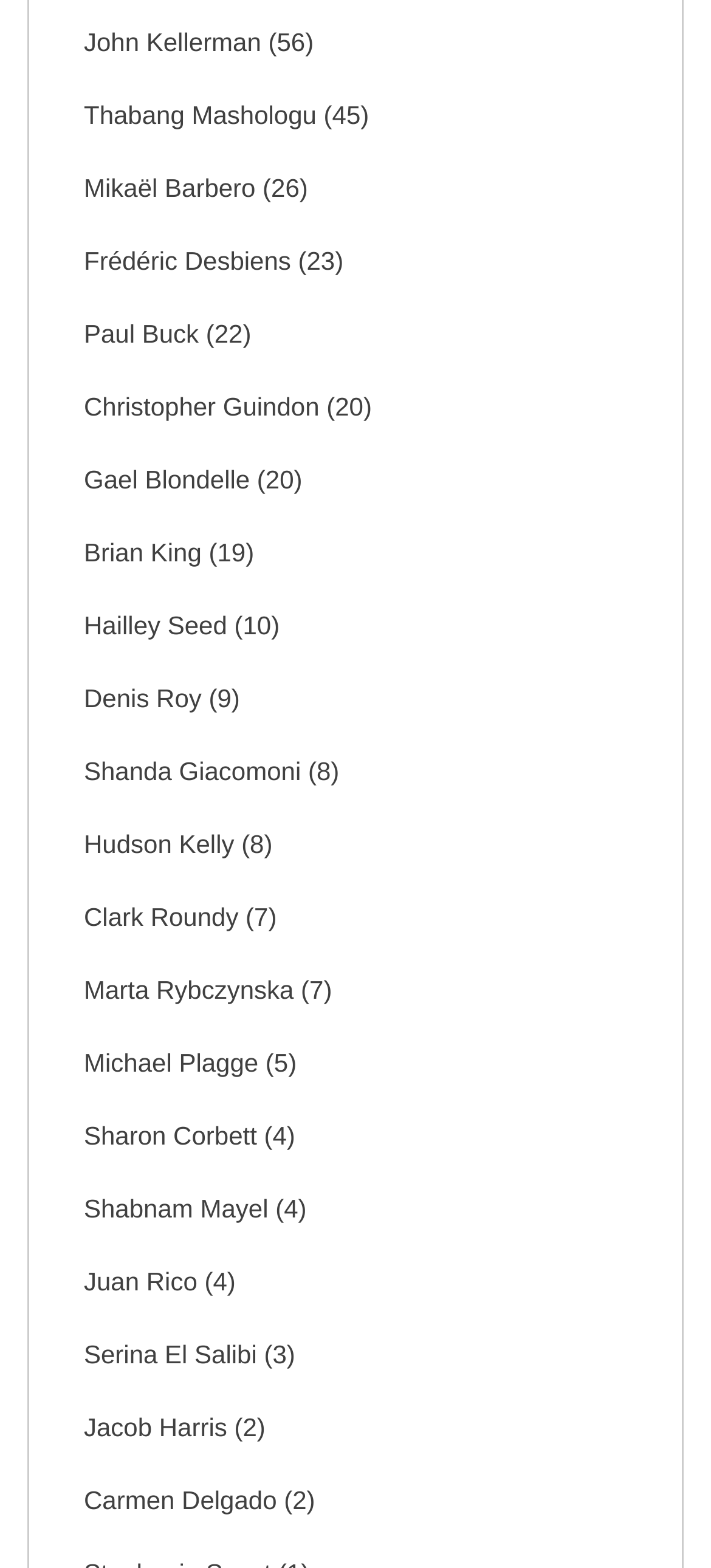What is the name of the person with the lowest number?
Using the visual information, answer the question in a single word or phrase.

Hailley Seed